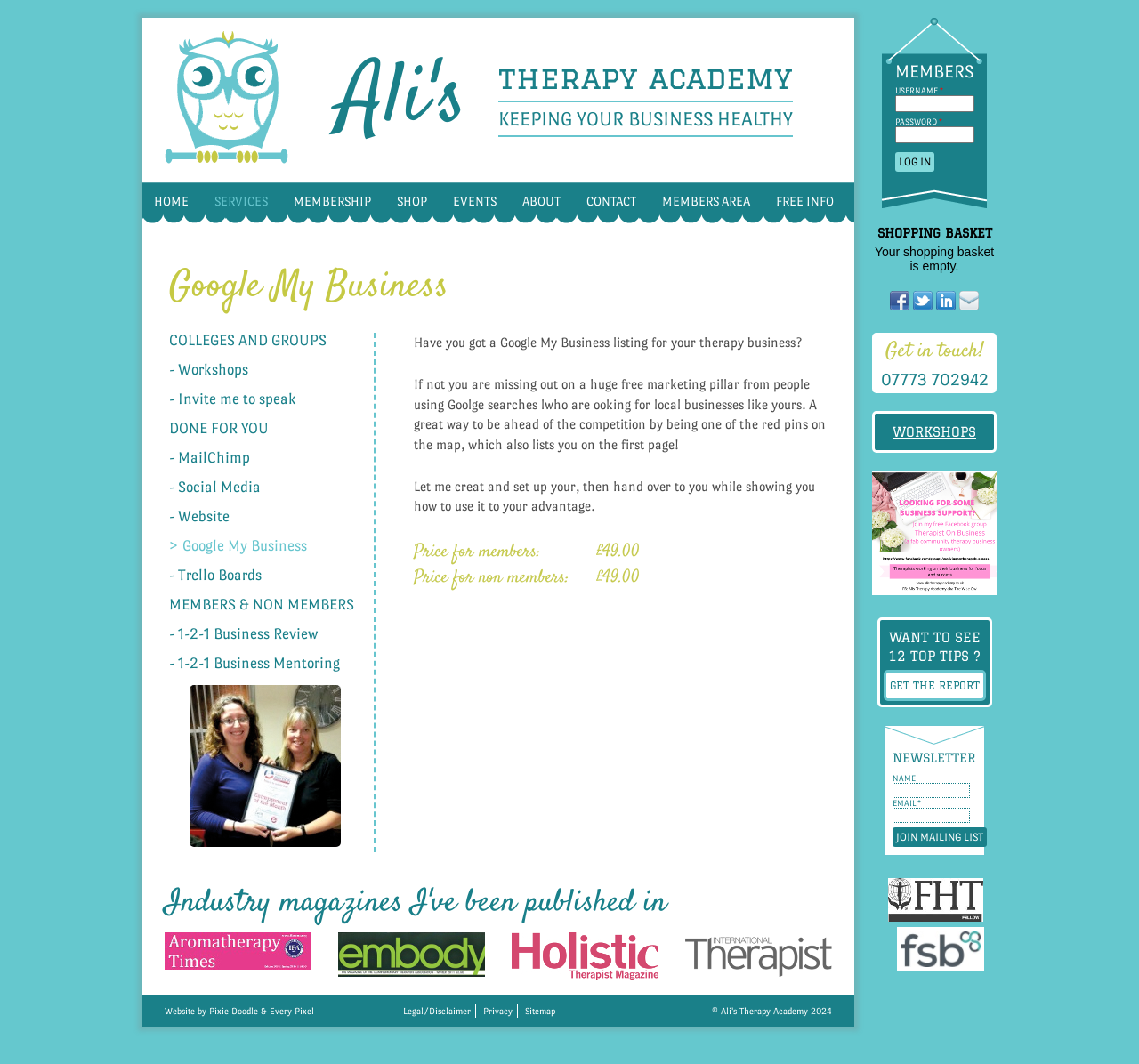Show the bounding box coordinates for the HTML element as described: "MailChimp".

[0.156, 0.423, 0.316, 0.451]